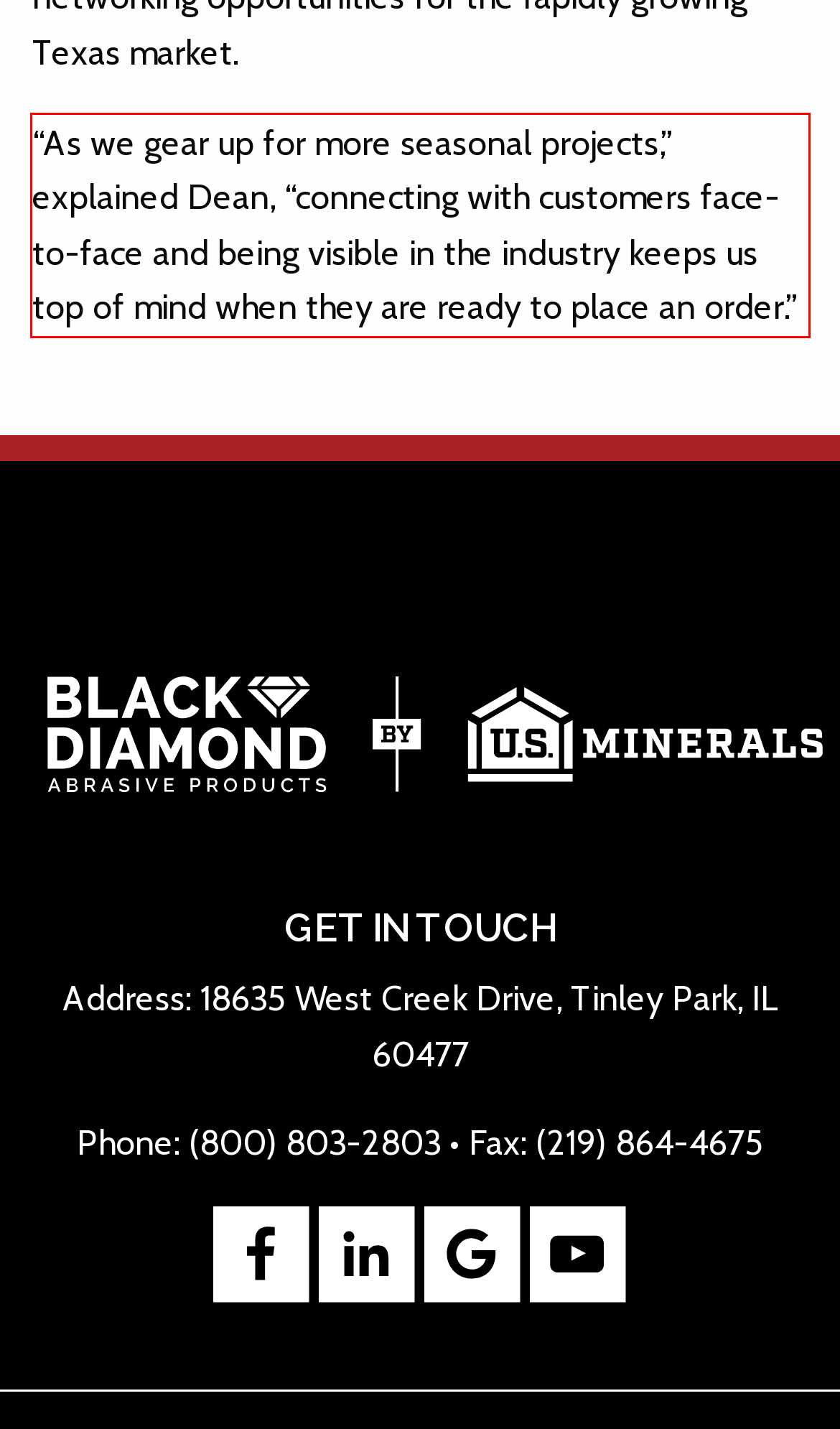There is a screenshot of a webpage with a red bounding box around a UI element. Please use OCR to extract the text within the red bounding box.

“As we gear up for more seasonal projects,” explained Dean, “connecting with customers face-to-face and being visible in the industry keeps us top of mind when they are ready to place an order.”